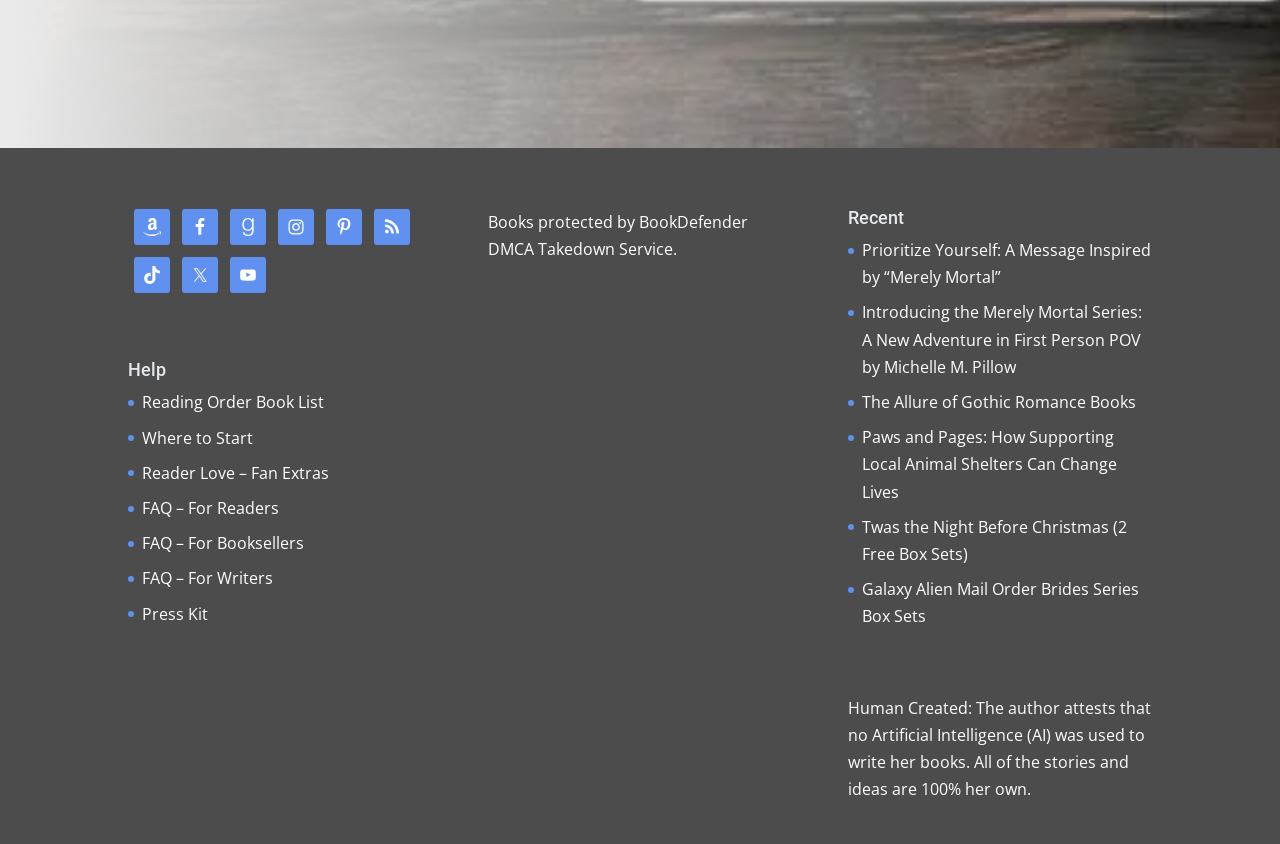Please identify the bounding box coordinates of the element I should click to complete this instruction: 'Visit the YouTube channel'. The coordinates should be given as four float numbers between 0 and 1, like this: [left, top, right, bottom].

[0.18, 0.305, 0.208, 0.347]